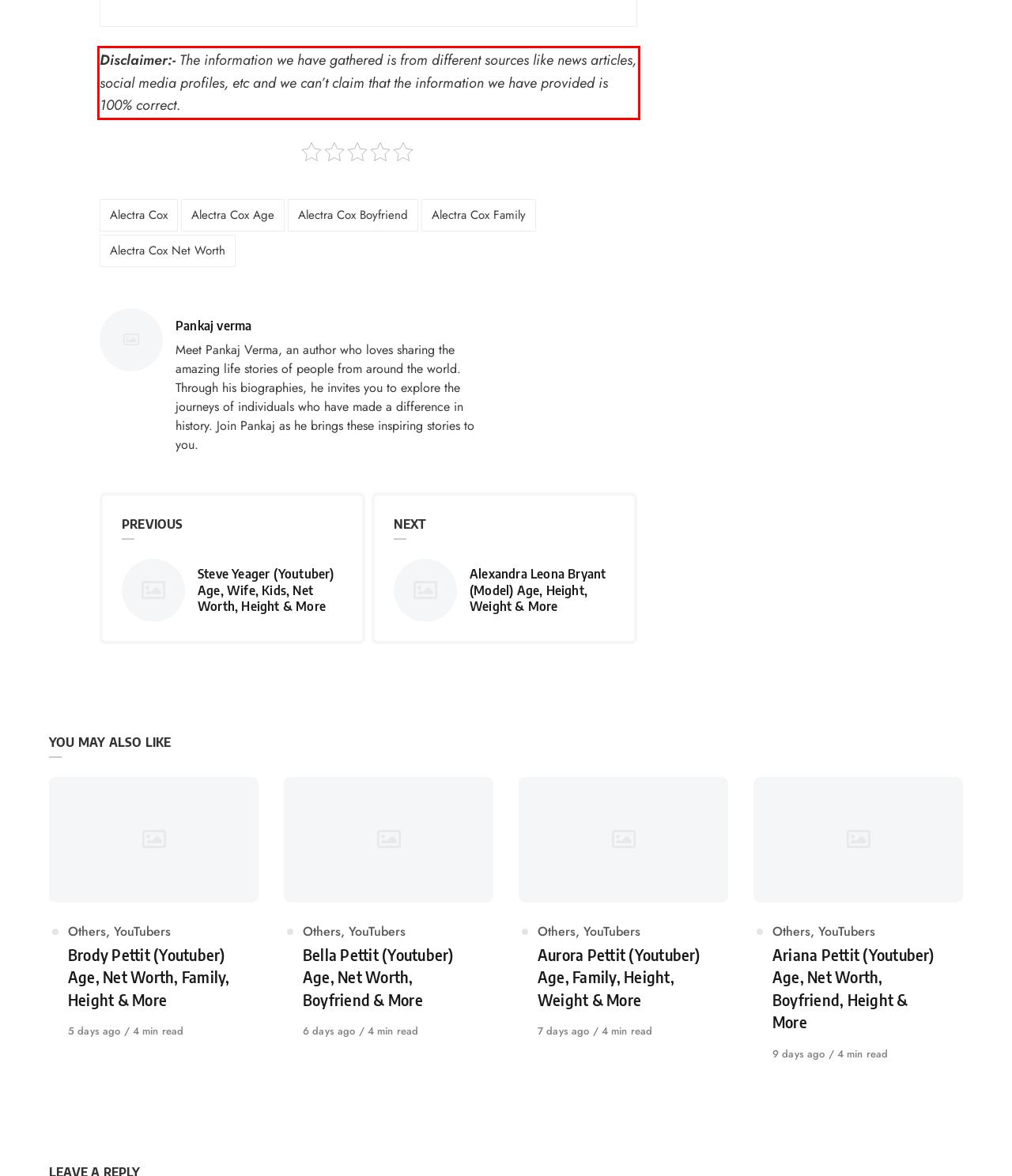Examine the screenshot of the webpage, locate the red bounding box, and generate the text contained within it.

Disclaimer:- The information we have gathered is from different sources like news articles, social media profiles, etc and we can’t claim that the information we have provided is 100% correct.